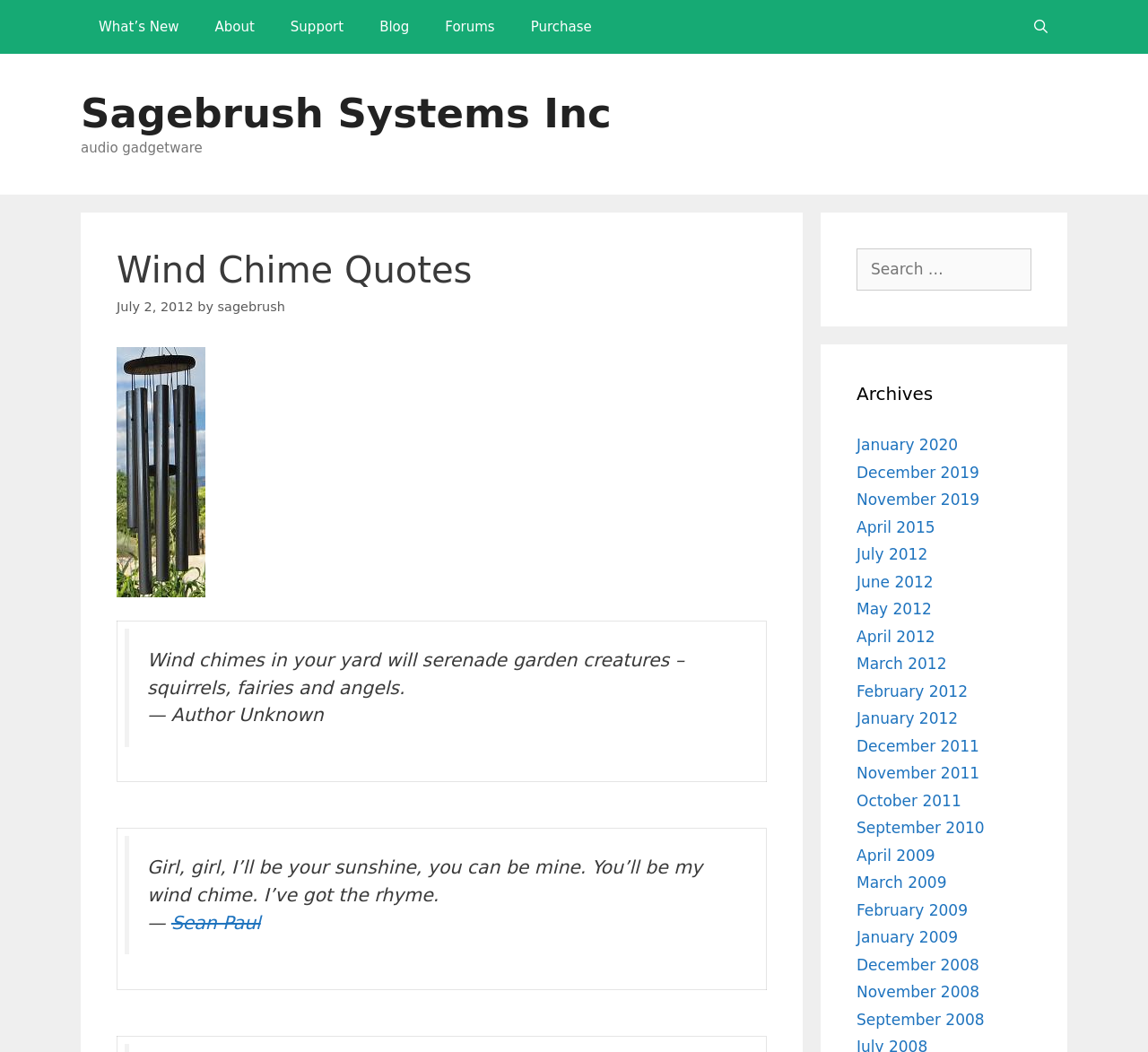What is the purpose of the searchbox in the complementary section?
Please look at the screenshot and answer using one word or phrase.

To search the website